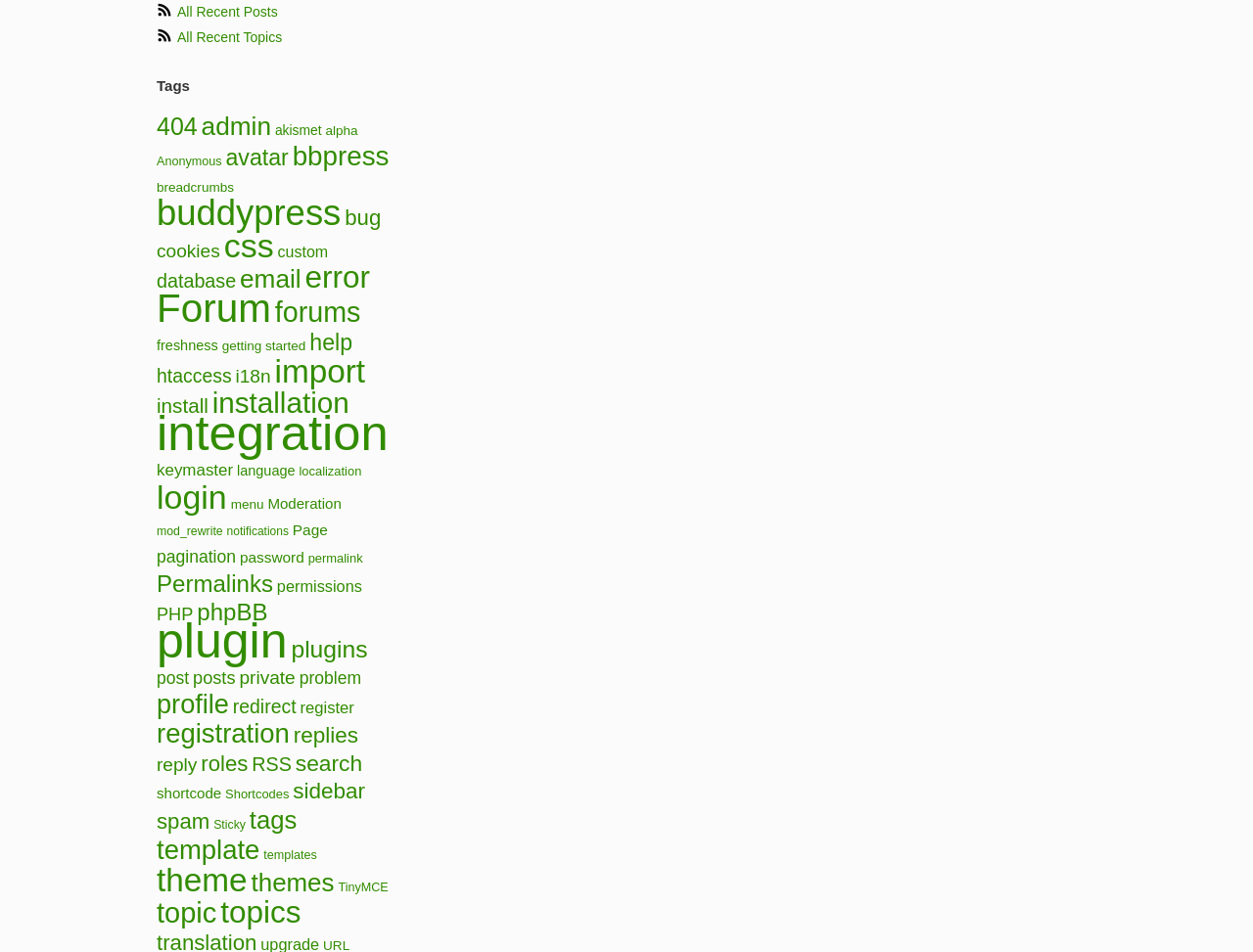Identify the bounding box for the described UI element: "getting started".

[0.177, 0.356, 0.244, 0.371]